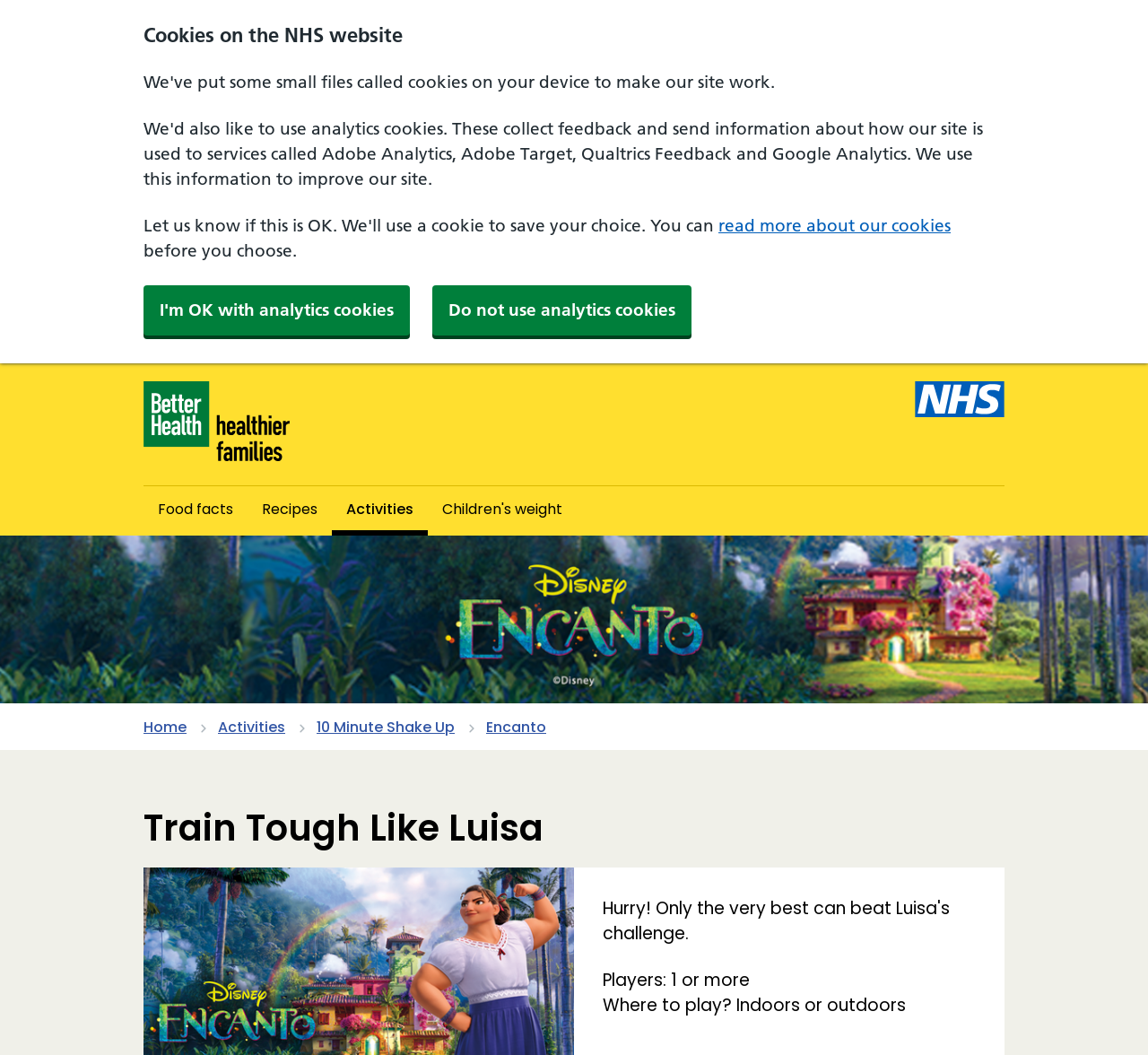Answer the question in a single word or phrase:
What is the name of the challenge?

Luisa's challenge